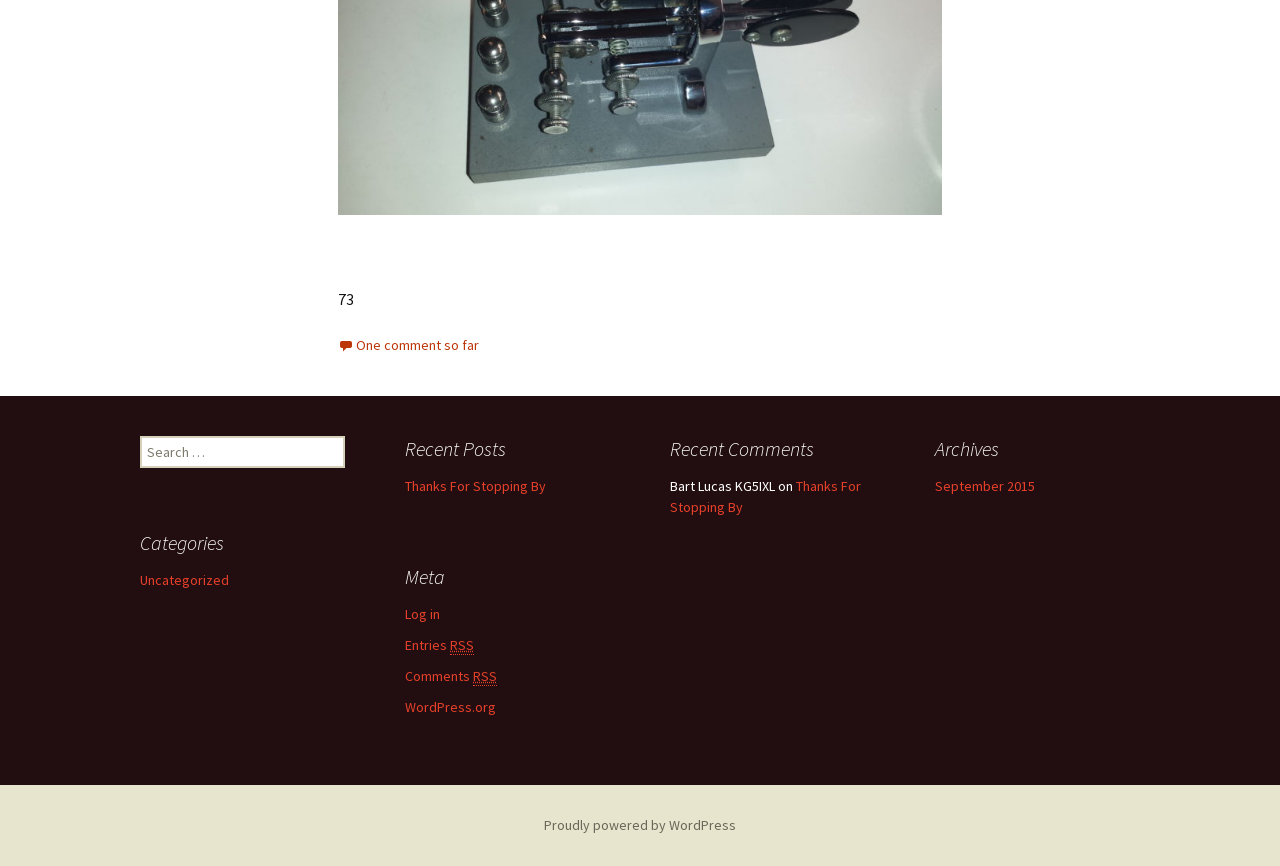Answer the question using only a single word or phrase: 
What is the name of the author of the recent comment?

Bart Lucas KG5IXL